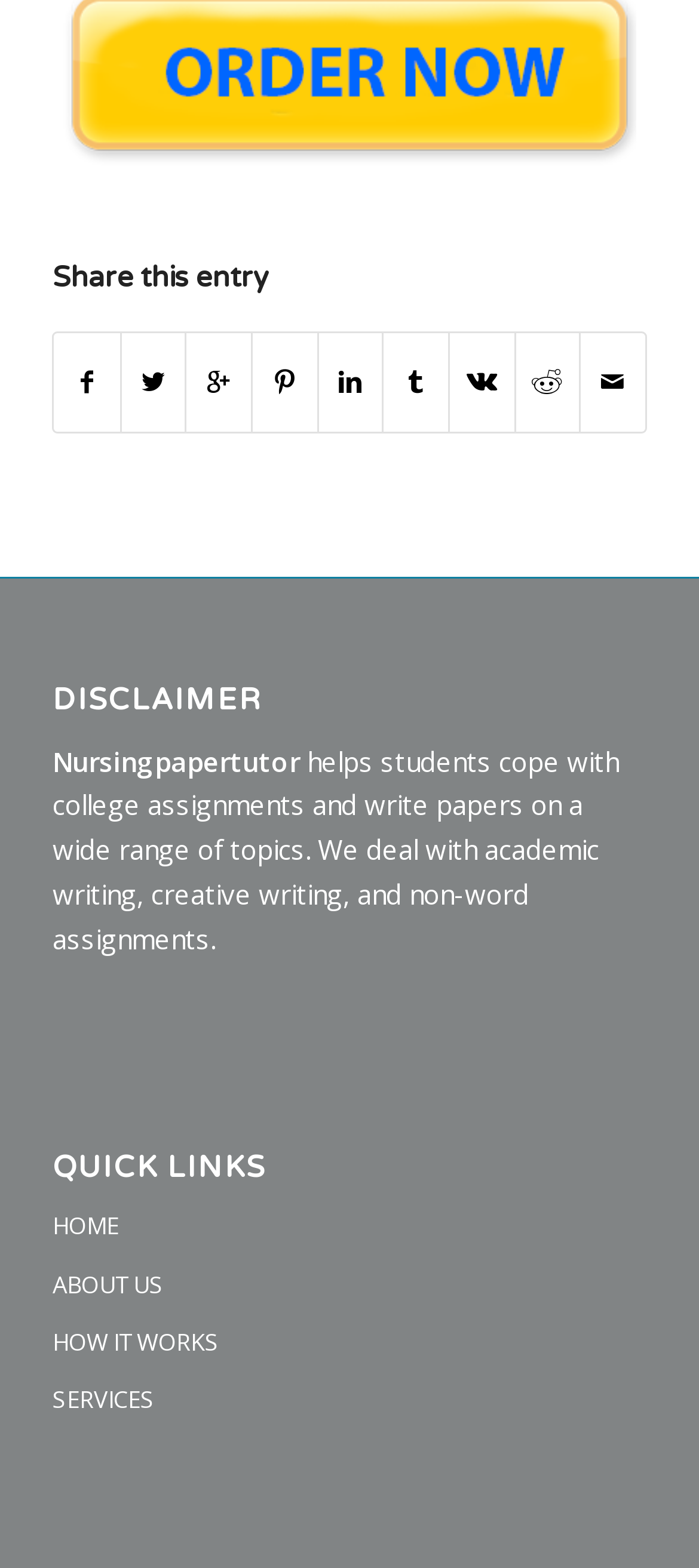Determine the bounding box coordinates for the area that should be clicked to carry out the following instruction: "Go to home page".

[0.075, 0.764, 0.925, 0.801]